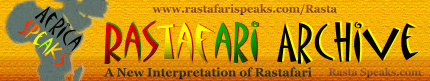Explain all the elements you observe in the image.

This image features the banner for the "Rastafari Archive," part of the Rastafari Speaks initiative. The design prominently displays the title "RASTAFARI ARCHIVE" in vibrant, stylized letters, with an artistic flair that captures the essence of Rastafarian culture. Below the main title, the phrase "A New Interpretation of Rastafari" emphasizes its purpose in offering fresh perspectives on Rastafarian beliefs and practices.

The background showcases a warm, textured yellow hue, which is complemented by a silhouette of Africa in dark grey, symbolizing the connection to African heritage. The banner also includes the website URL "www.rastafarispeaks.com/Rasta," inviting viewers to explore more about the Rastafarian tradition through the site. Overall, this image embodies the spirit and message of the Rastafari community, appealing to both followers and those interested in learning more about this influential cultural movement.